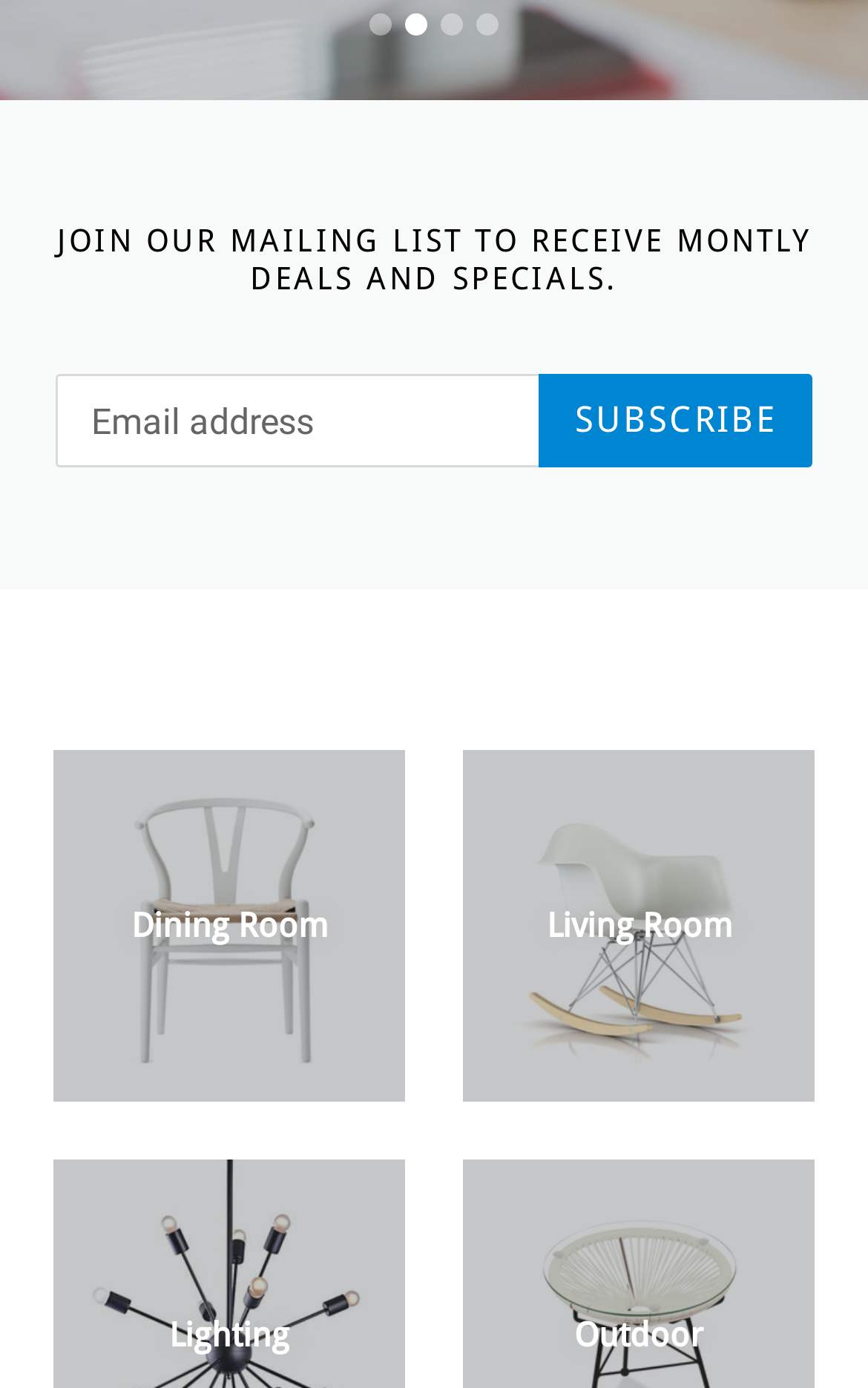What is the position of the 'Subscribe' button?
Refer to the image and respond with a one-word or short-phrase answer.

Below the mailing list text